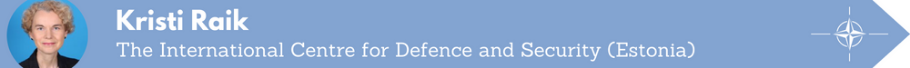Create an exhaustive description of the image.

The image features Kristi Raik, a prominent figure associated with the International Centre for Defence and Security in Estonia. She appears poised and professional, indicating her expertise in security and defense matters. The background is colored in a calming blue, enhancing the image's overall sophistication. This visual representation captures Raik's commitment to strengthening international partnerships and her insights into NATO and global security dynamics. Her role exemplifies the importance of collaborative efforts among democracies in addressing contemporary security challenges.